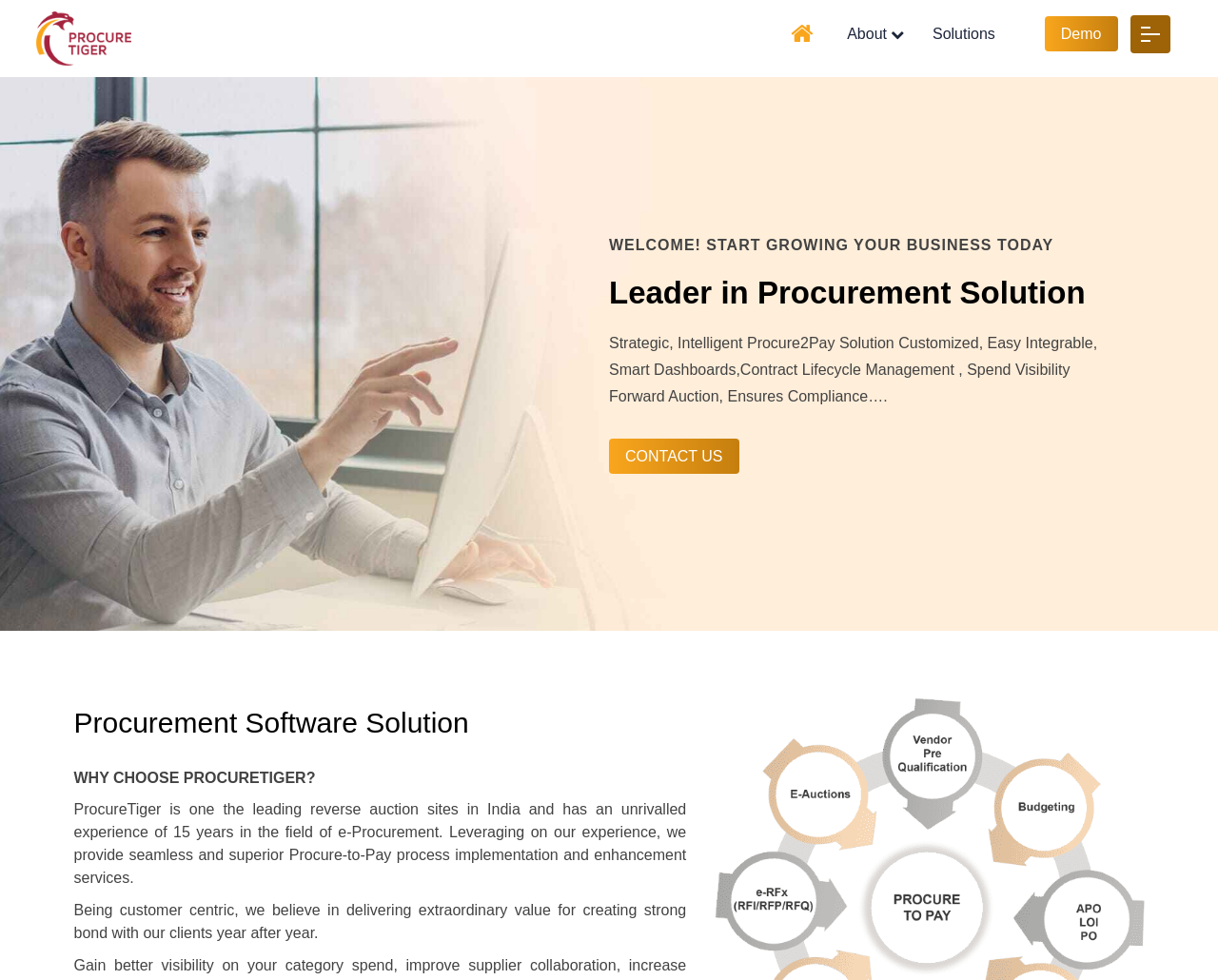Extract the primary heading text from the webpage.

Leader in Procurement Solution
